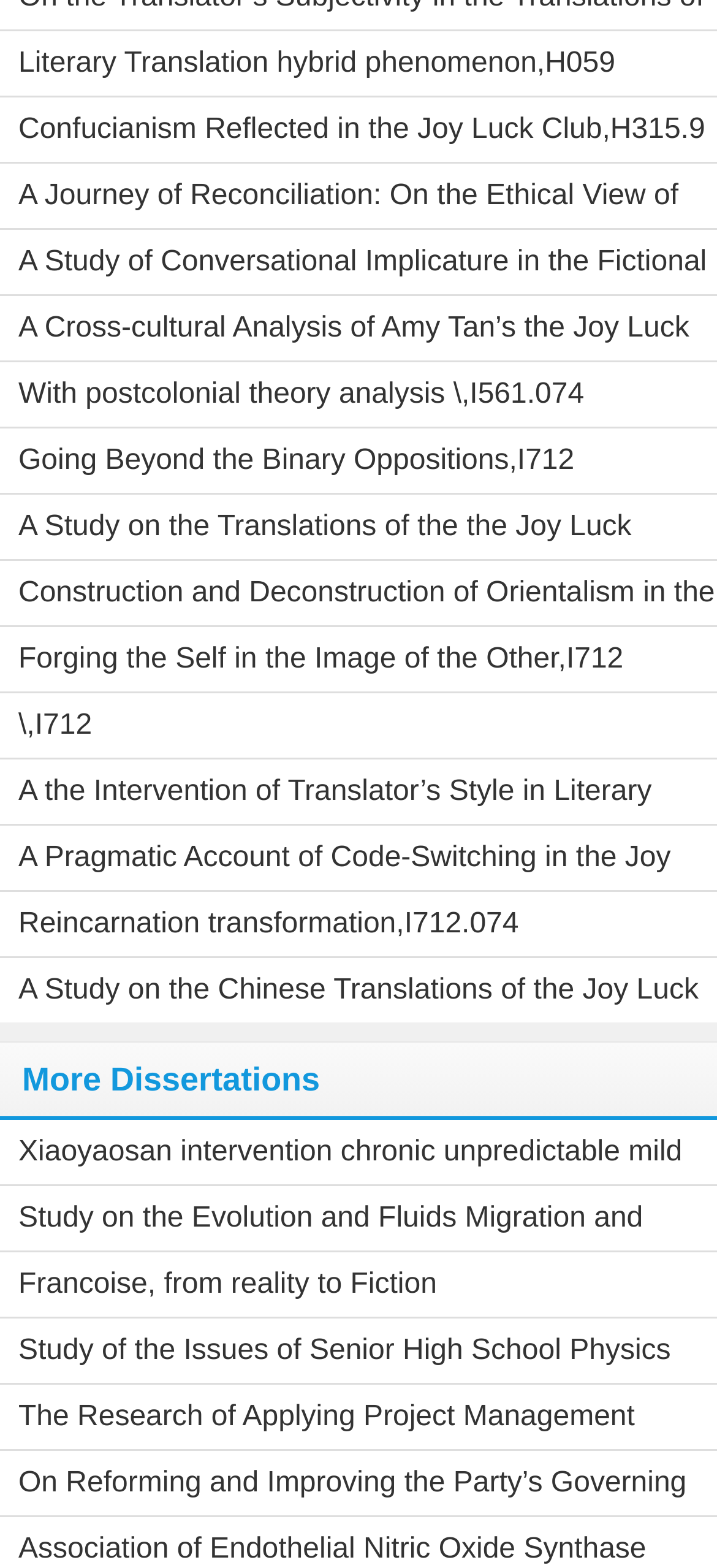What is the bounding box coordinate of the 'More Dissertations' text?
Using the visual information from the image, give a one-word or short-phrase answer.

[0.031, 0.677, 0.446, 0.7]